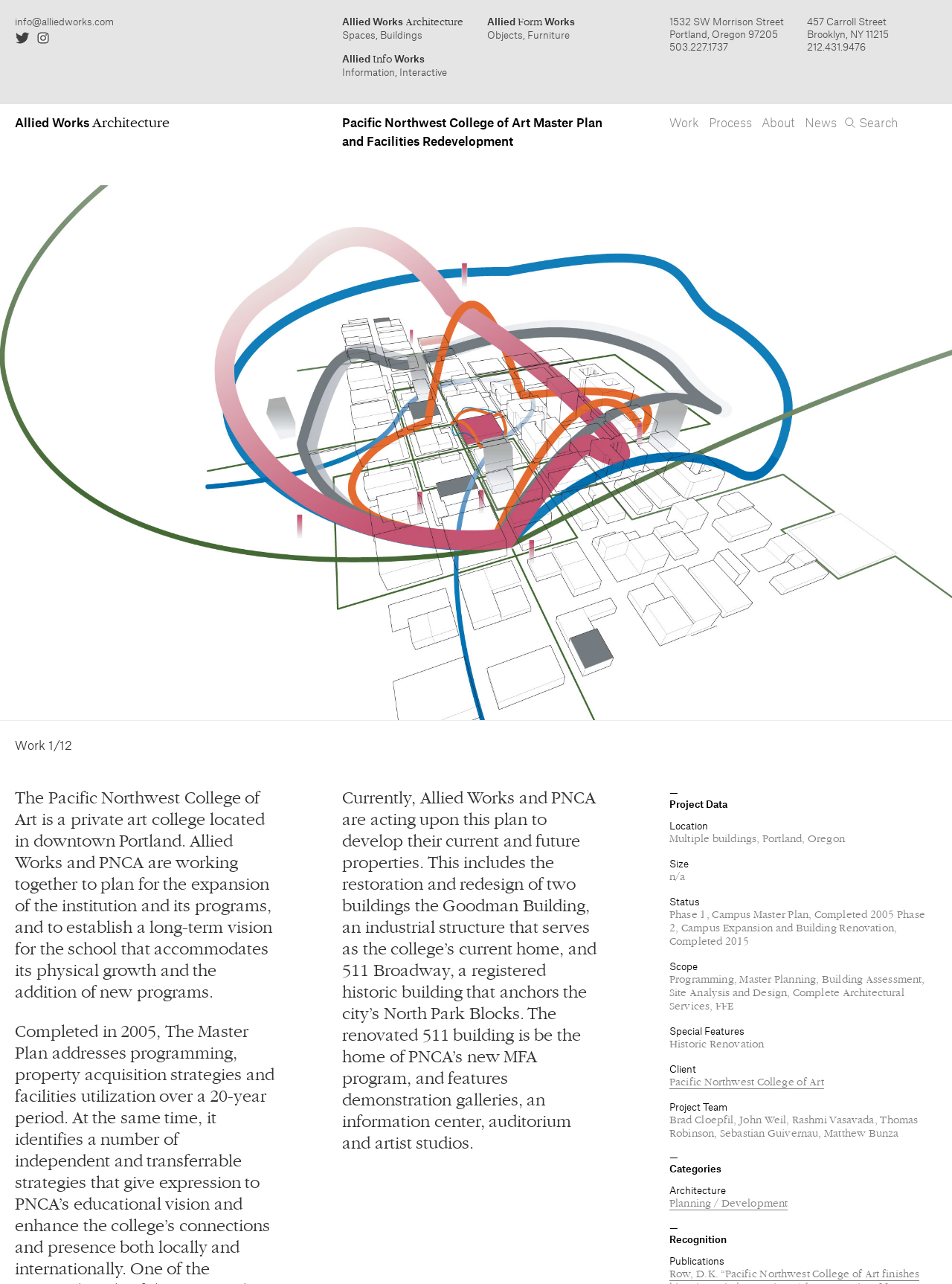Bounding box coordinates are given in the format (top-left x, top-left y, bottom-right x, bottom-right y). All values should be floating point numbers between 0 and 1. Provide the bounding box coordinate for the UI element described as: Allied Info Works

[0.359, 0.064, 0.446, 0.074]